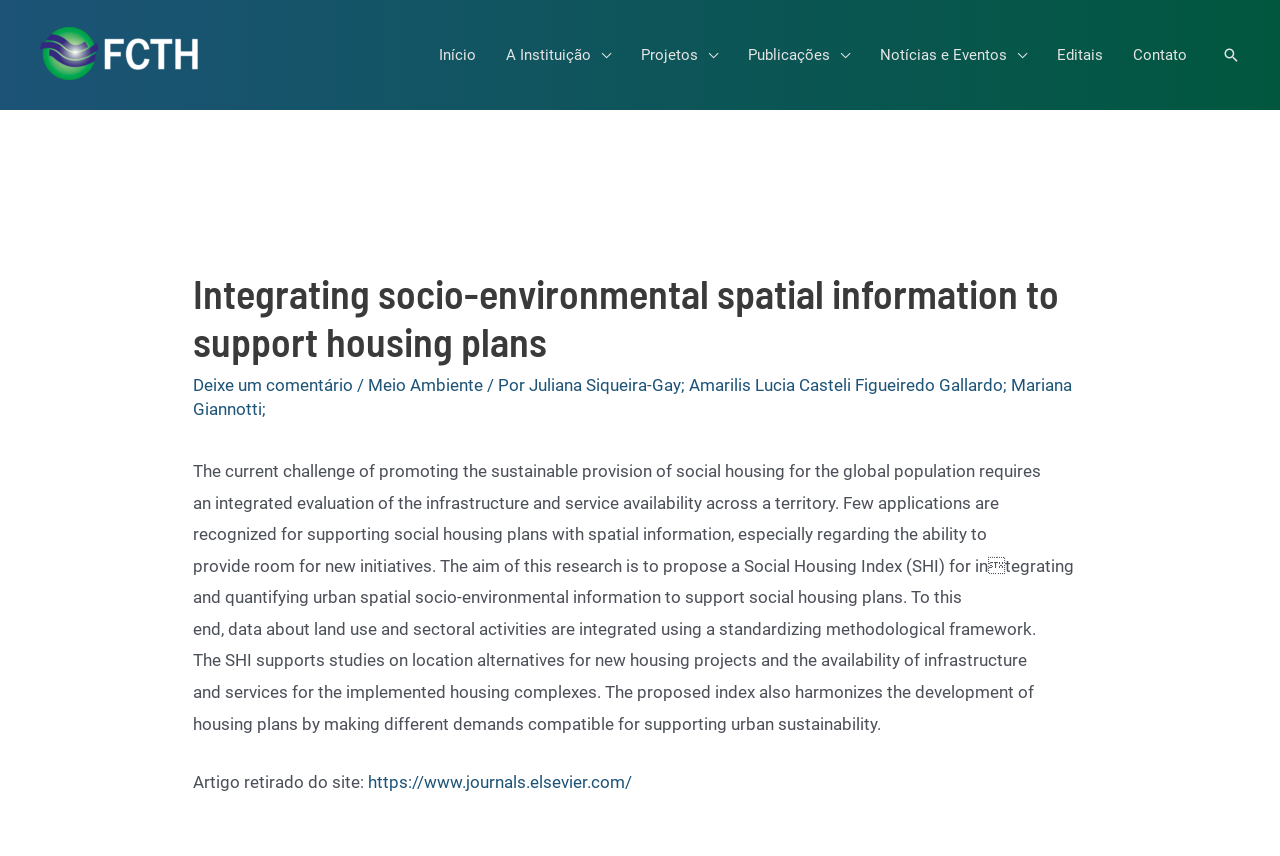Show the bounding box coordinates of the element that should be clicked to complete the task: "Leave a comment".

[0.151, 0.438, 0.276, 0.461]